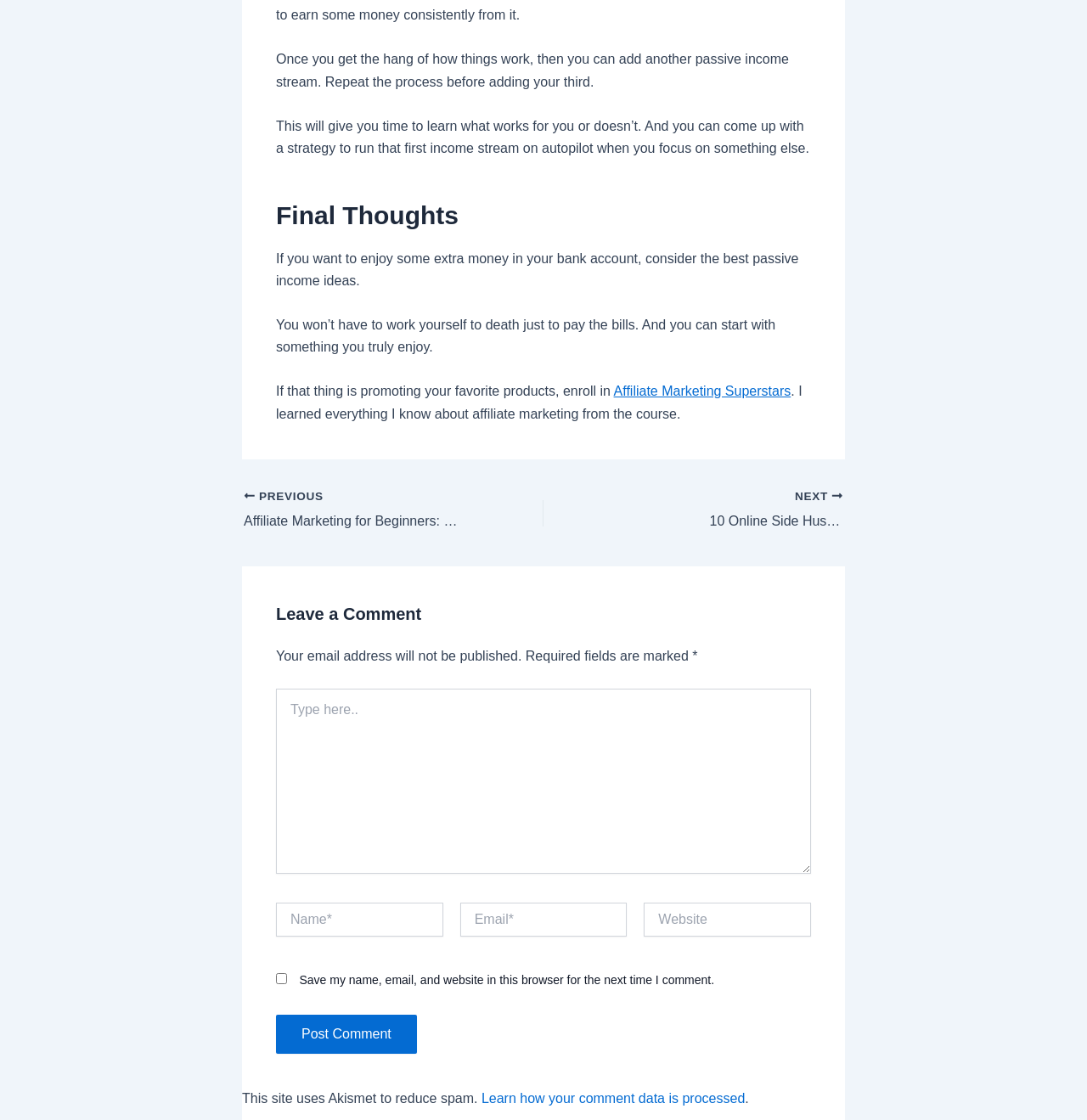Locate the bounding box coordinates of the clickable region to complete the following instruction: "Click the 'Learn how your comment data is processed' link."

[0.443, 0.974, 0.685, 0.987]